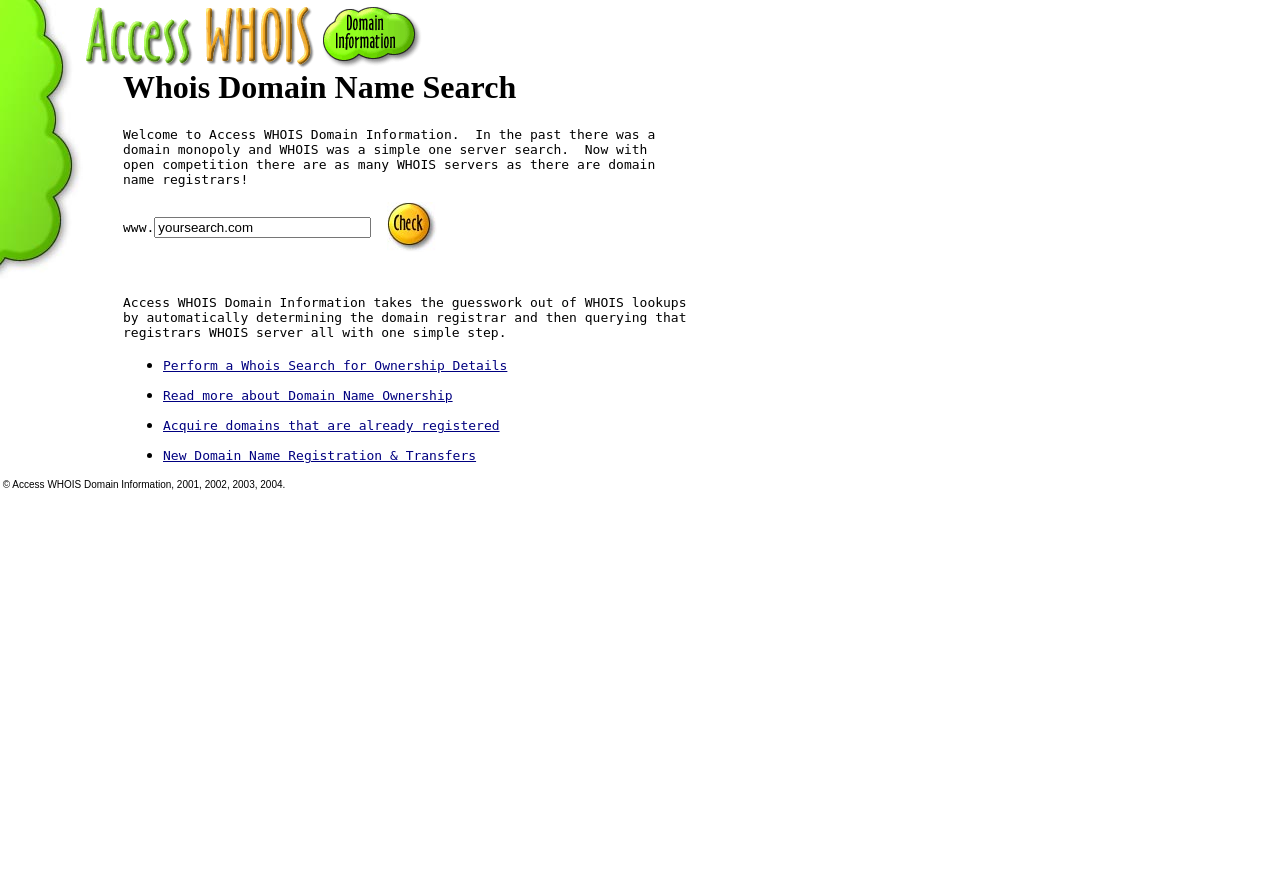What are the links below the search bar?
Utilize the information in the image to give a detailed answer to the question.

The links below the search bar appear to be related services or additional resources that users can access. They include links to perform a WHOIS search, read more about domain name ownership, acquire registered domains, and register new domains. These links are likely intended to provide users with more information or tools related to domain name management.